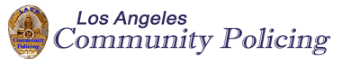What is the purpose of community policing?
Provide a detailed answer to the question, using the image to inform your response.

The purpose of community policing is to foster safety, engagement, and support among residents in Los Angeles, as stated in the caption. This is reflected in the sophisticated font used in the text, which emphasizes the collaborative mission of community policing.